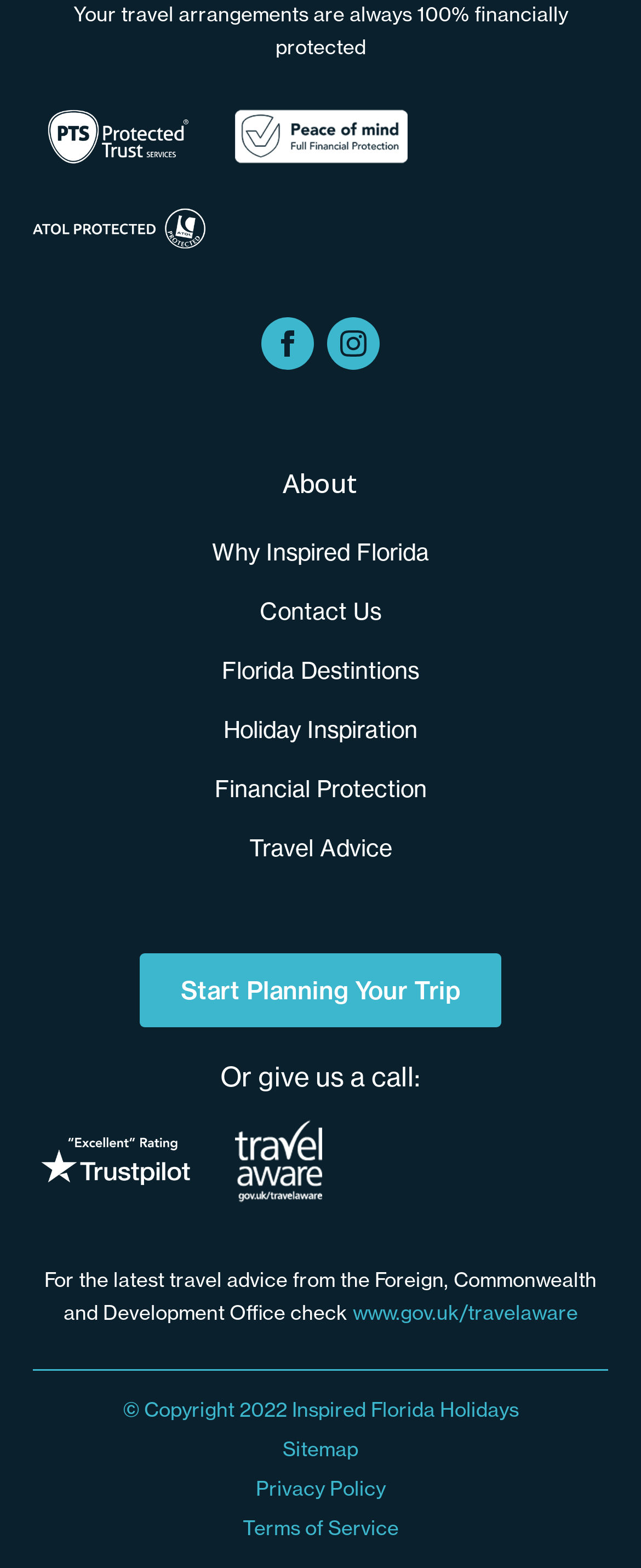Please give a succinct answer using a single word or phrase:
What is the text of the first link on the webpage?

Why Inspired Florida